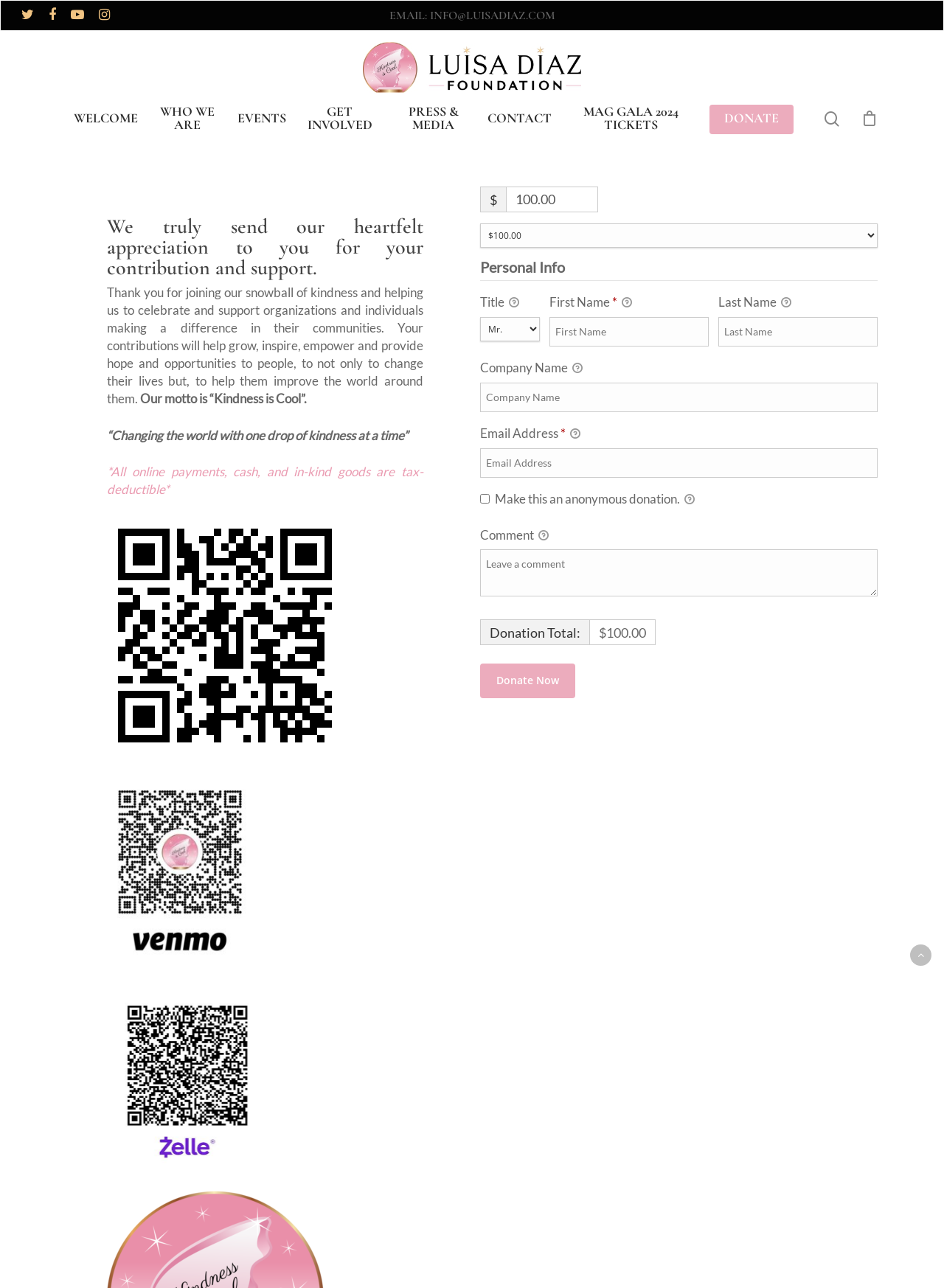Explain the contents of the webpage comprehensively.

This webpage is a donation page for the Luisa Diaz Foundation. At the top, there are four social media links, followed by a search bar and a navigation menu with links to different sections of the website, including "Welcome", "Who We Are", "Events", "Get Involved", "Press & Media", "Contact", and "Donate". 

Below the navigation menu, there is a heading that expresses gratitude to the user for their contribution and support. A paragraph of text explains the foundation's mission and motto, "Kindness is Cool", and how their contributions will help make a difference in people's lives. 

There is a section with a heading, but no text, accompanied by an image. Below this, there is a section for online payment, where users can enter the donation amount, select a payment method, and provide personal information such as title, first name, last name, company name, and email address. There are also options to make the donation anonymous and add a comment. 

At the bottom of the page, there is a "Donate Now" button. On the right side of the page, there is a section displaying the cart contents, which is currently empty.